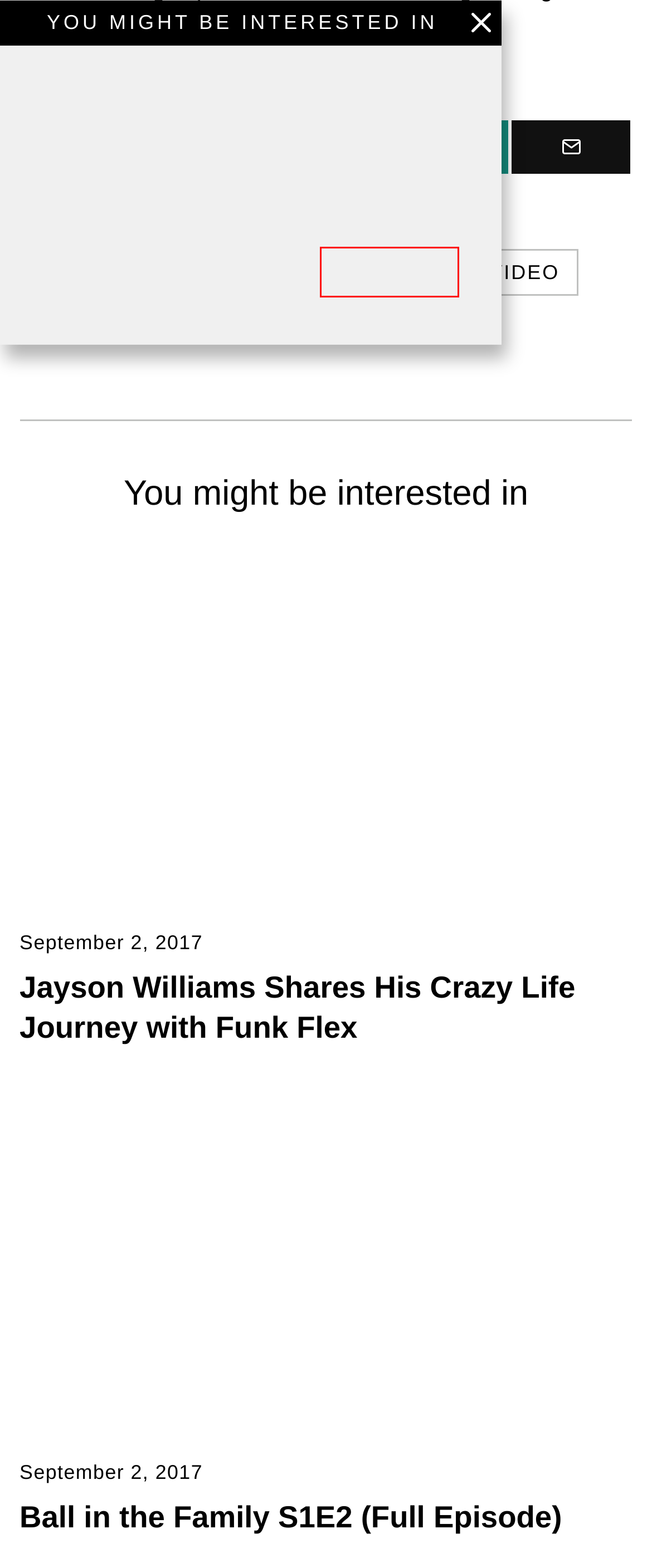Examine the screenshot of a webpage with a red bounding box around a specific UI element. Identify which webpage description best matches the new webpage that appears after clicking the element in the red bounding box. Here are the candidates:
A. DeMar DeRozan – Hooped Up
B. video – Hooped Up
C. That Kid From Drake Night Appears On Ellen – Hooped Up
D. mixtape – Hooped Up
E. 40 Vince Carter Dunks at 40 Years Old – Hooped Up
F. Jayson Williams Shares His Crazy Life Journey with Funk Flex – Hooped Up
G. Toronto Raptors – Hooped Up
H. Ball in the Family S1E2 (Full Episode) – Hooped Up

D